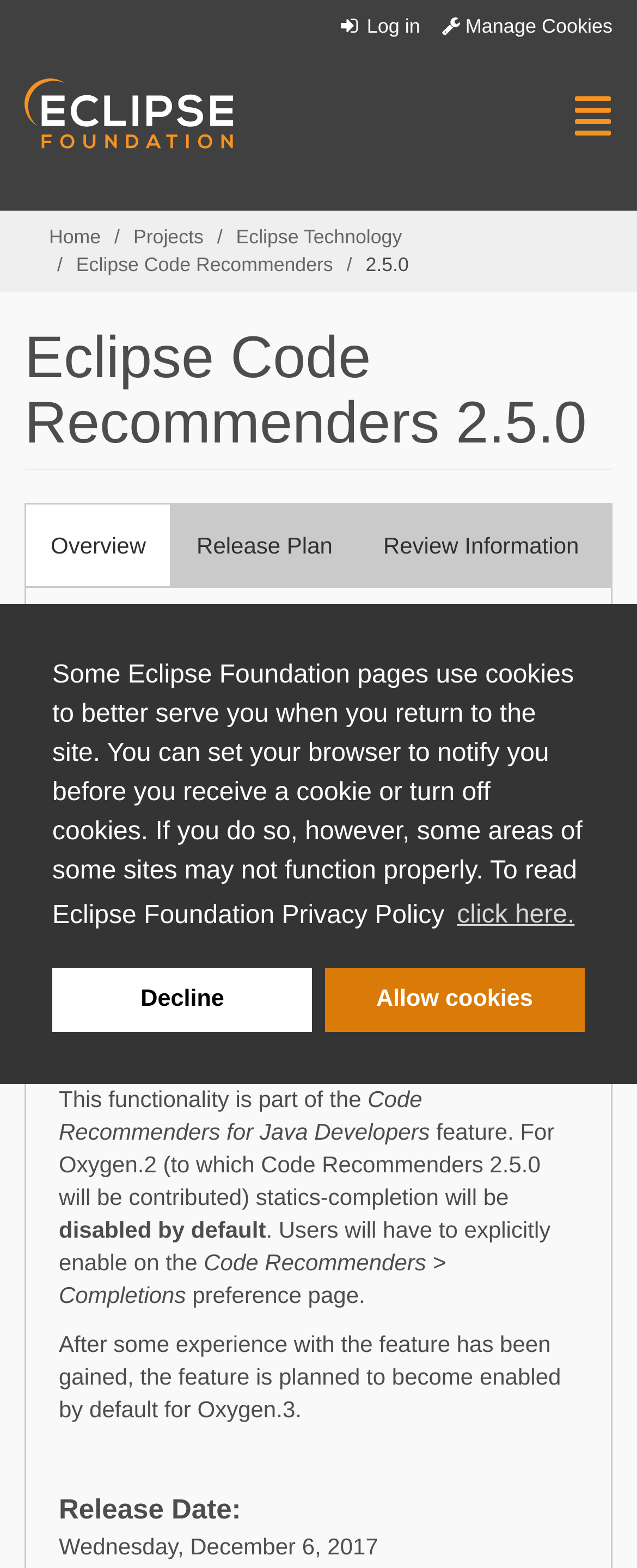Please identify the bounding box coordinates of the element I should click to complete this instruction: 'Go to Home'. The coordinates should be given as four float numbers between 0 and 1, like this: [left, top, right, bottom].

[0.077, 0.144, 0.158, 0.158]